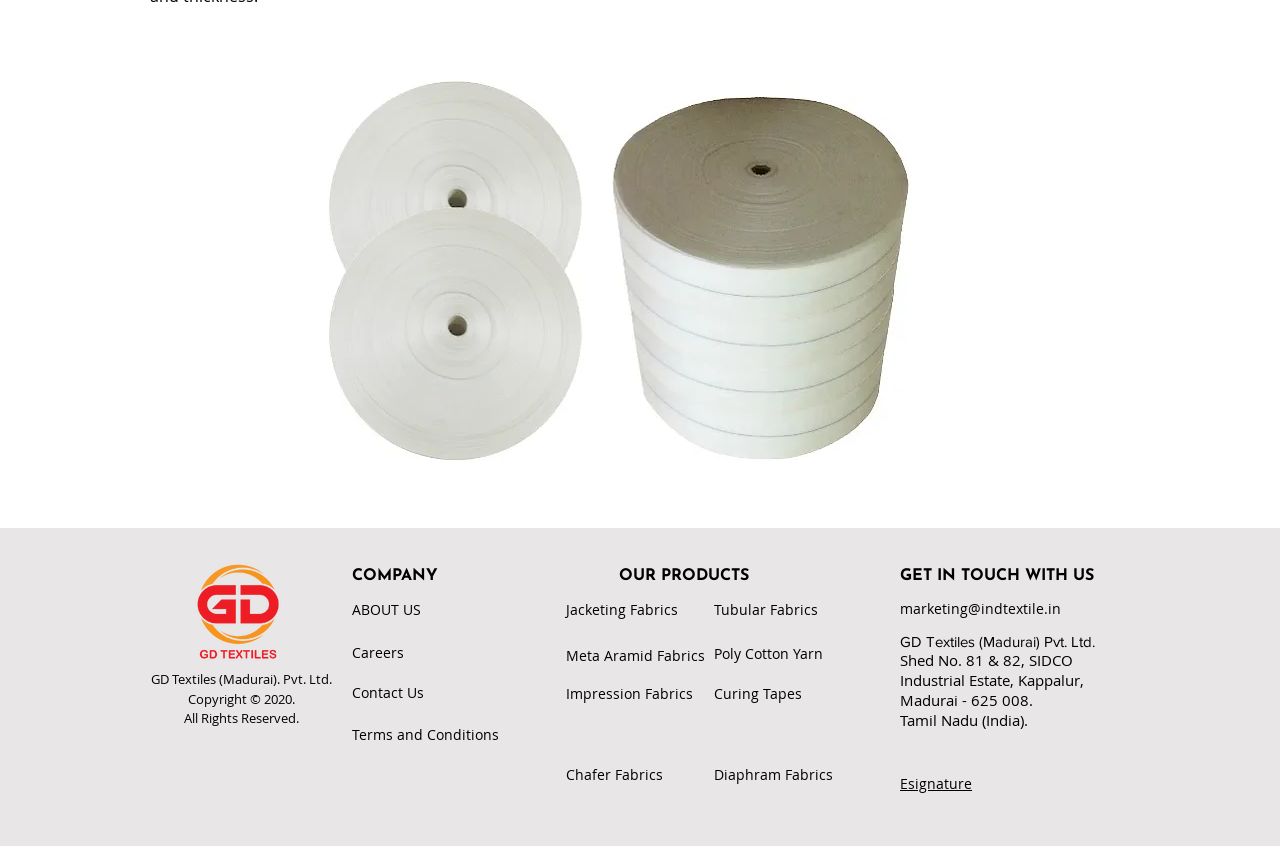Identify the bounding box coordinates for the UI element described by the following text: "Home". Provide the coordinates as four float numbers between 0 and 1, in the format [left, top, right, bottom].

None